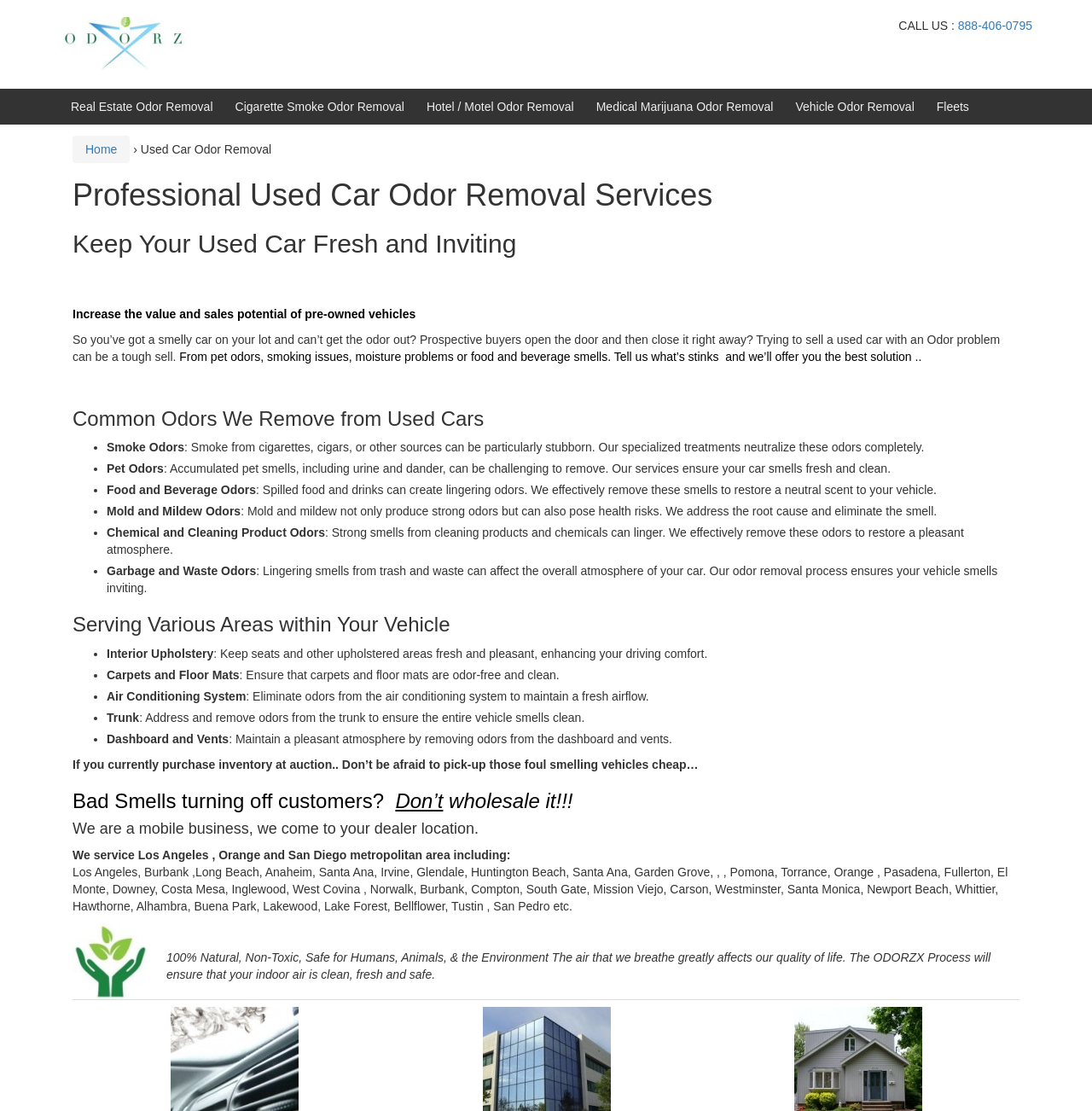Using the details from the image, please elaborate on the following question: Is the odor removal process 100% natural and non-toxic?

I found the answer by reading the text adjacent to the image with the description 'odor removal 100% Natural, Non-Toxic, Safe for Humans, Animals, & the Environment'.